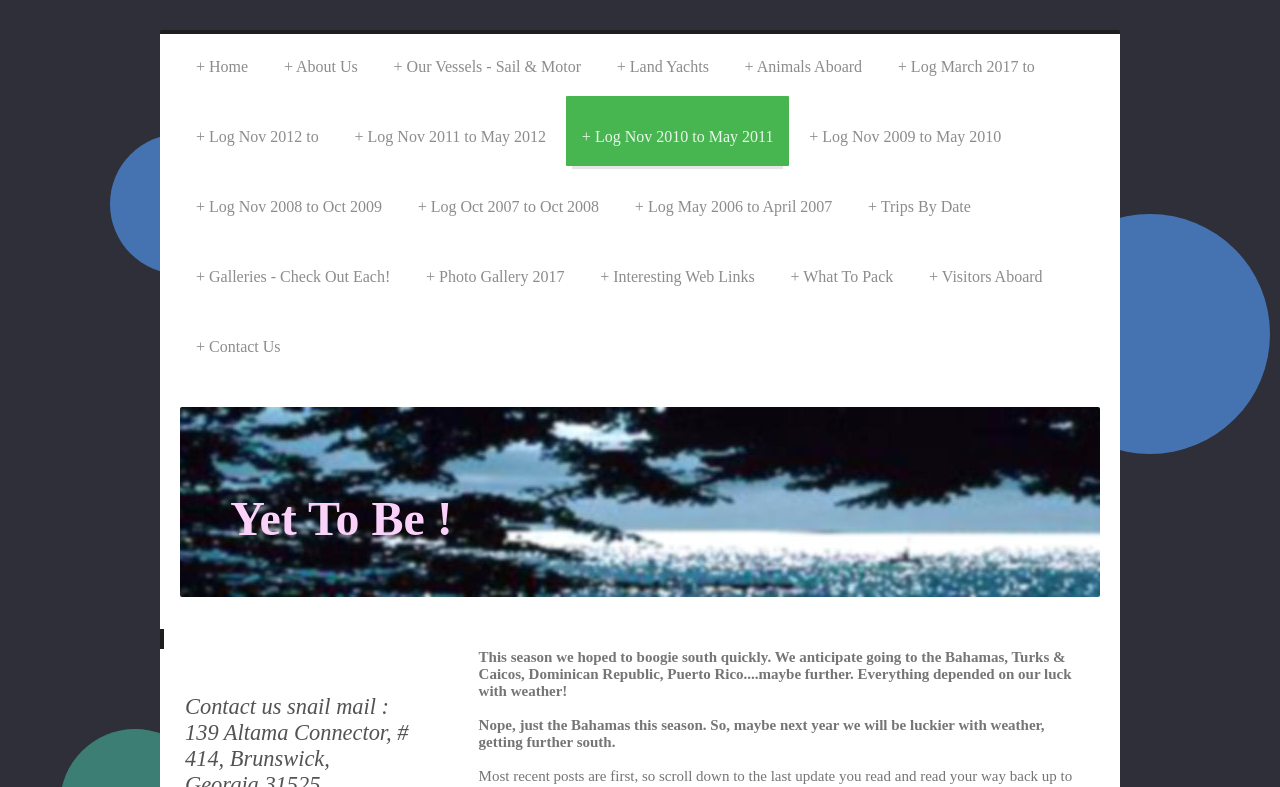Determine the webpage's heading and output its text content.

Contact us snail mail :  139 Altama Connector, # 414, Brunswick, Georgia 31525